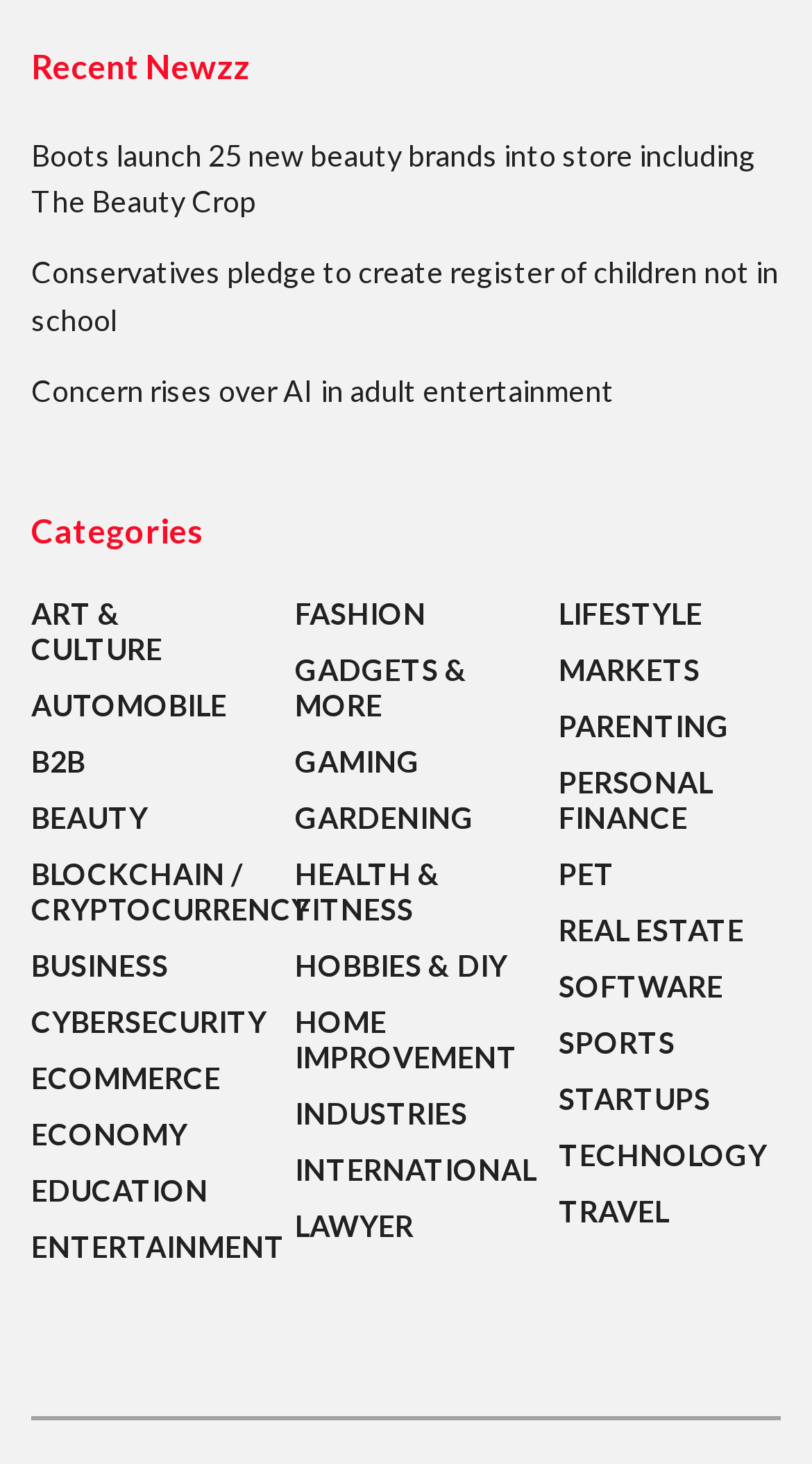Show the bounding box coordinates for the HTML element as described: "PERSONAL FINANCE".

[0.688, 0.522, 0.961, 0.57]